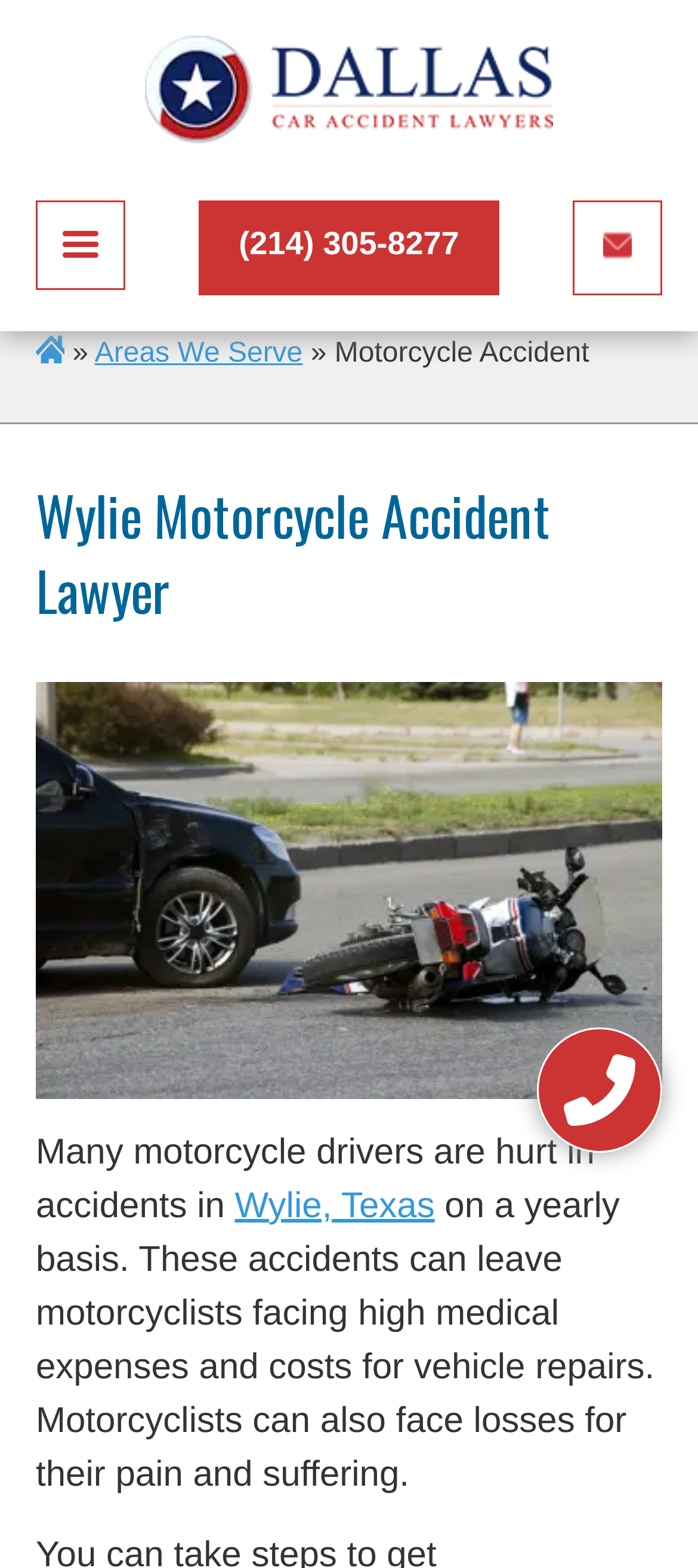What is the promise made to users on the webpage?
Based on the image, answer the question with a single word or brief phrase.

You Pay Nothing Unless We Win Your Case!